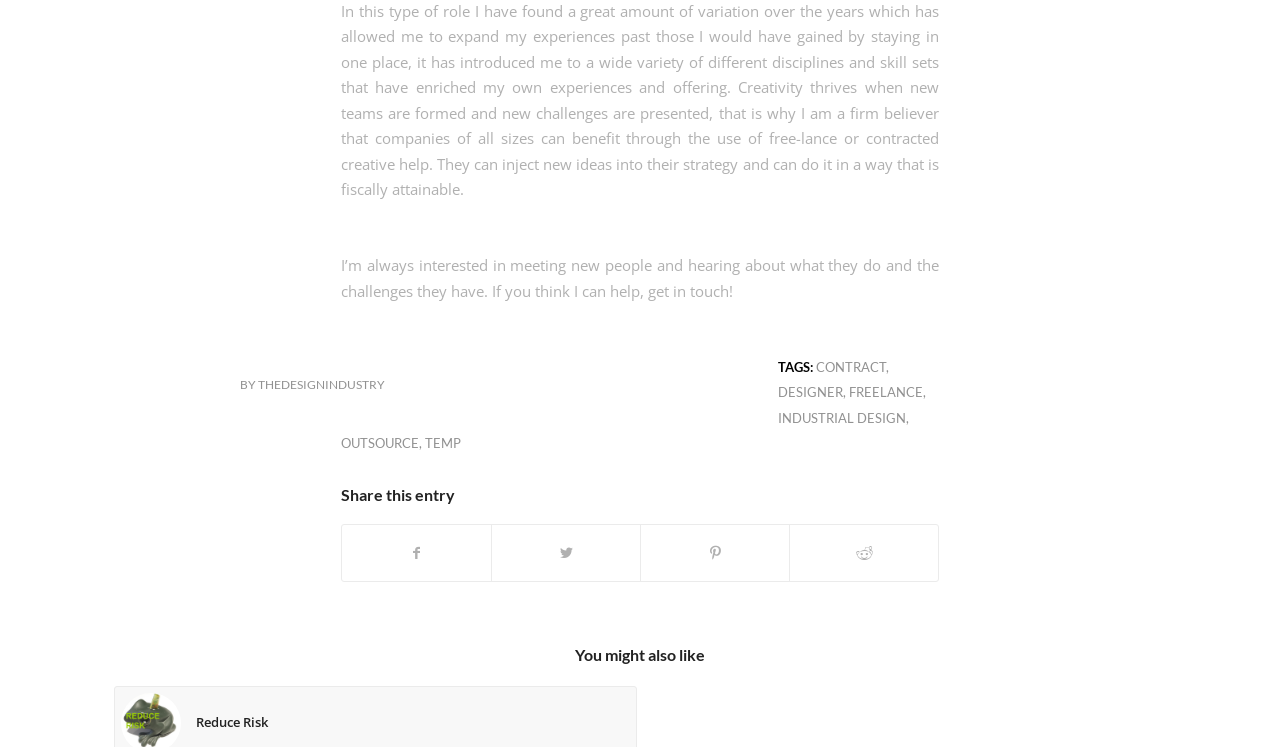Please determine the bounding box coordinates of the element to click in order to execute the following instruction: "Read TDI Forex indicator for Mobile MT4/MT5". The coordinates should be four float numbers between 0 and 1, specified as [left, top, right, bottom].

None